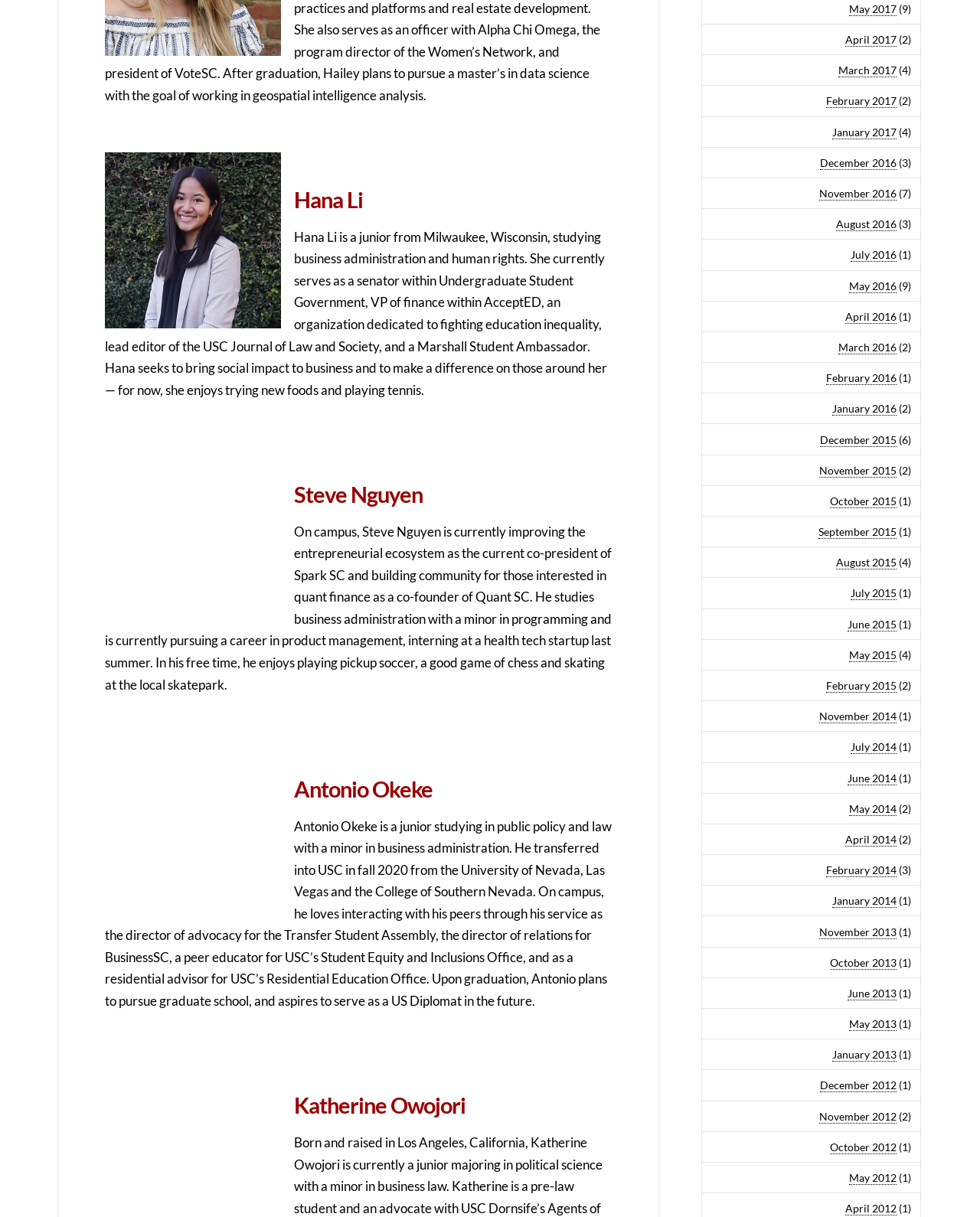Identify the bounding box coordinates for the UI element described as follows: "October 2015". Ensure the coordinates are four float numbers between 0 and 1, formatted as [left, top, right, bottom].

[0.847, 0.406, 0.915, 0.418]